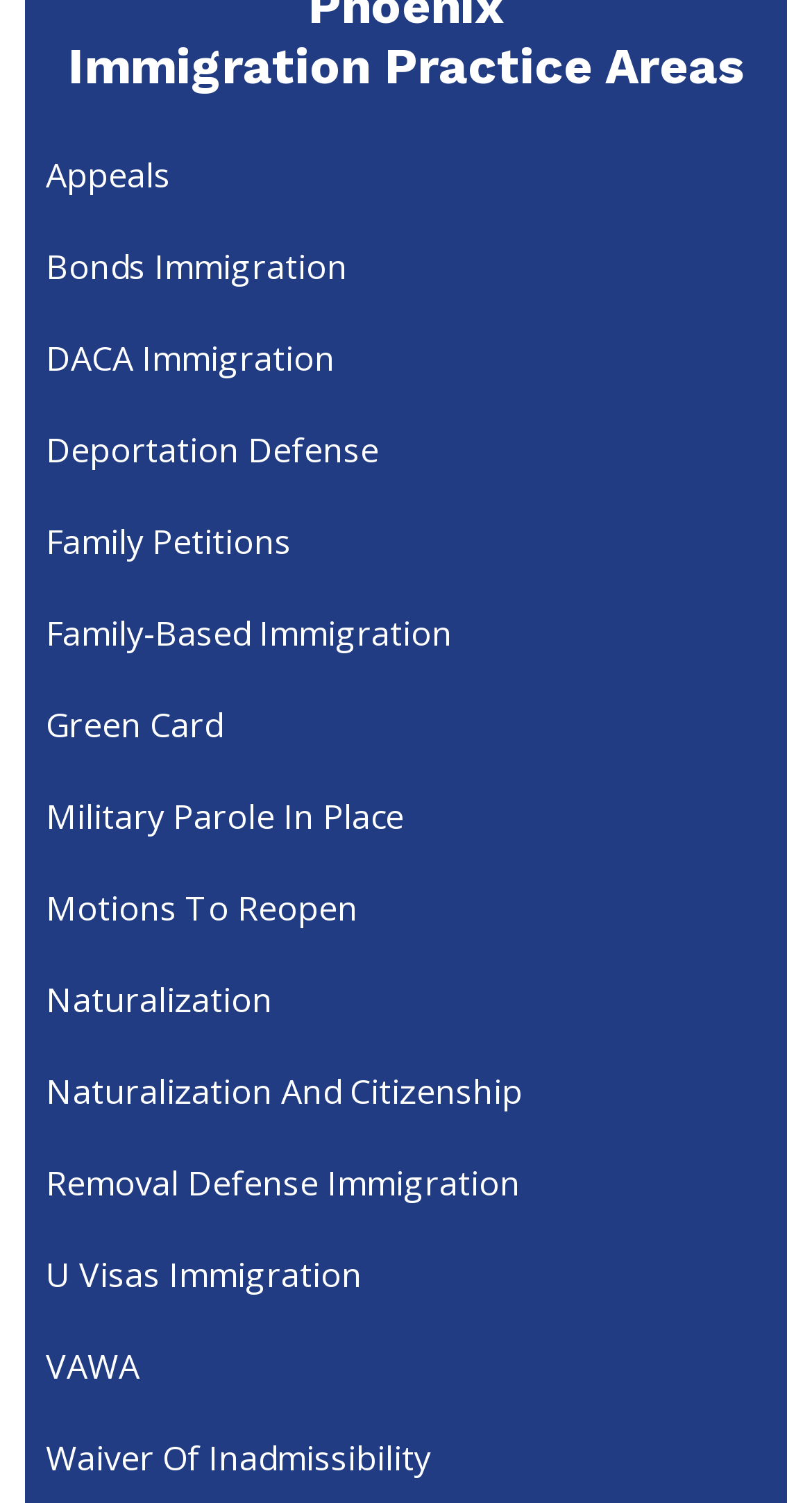What is the last immigration-related link on this page?
Give a detailed explanation using the information visible in the image.

I looked at the list of links on the page and found that the last link is 'Waiver Of Inadmissibility', which is located at the bottom of the list.